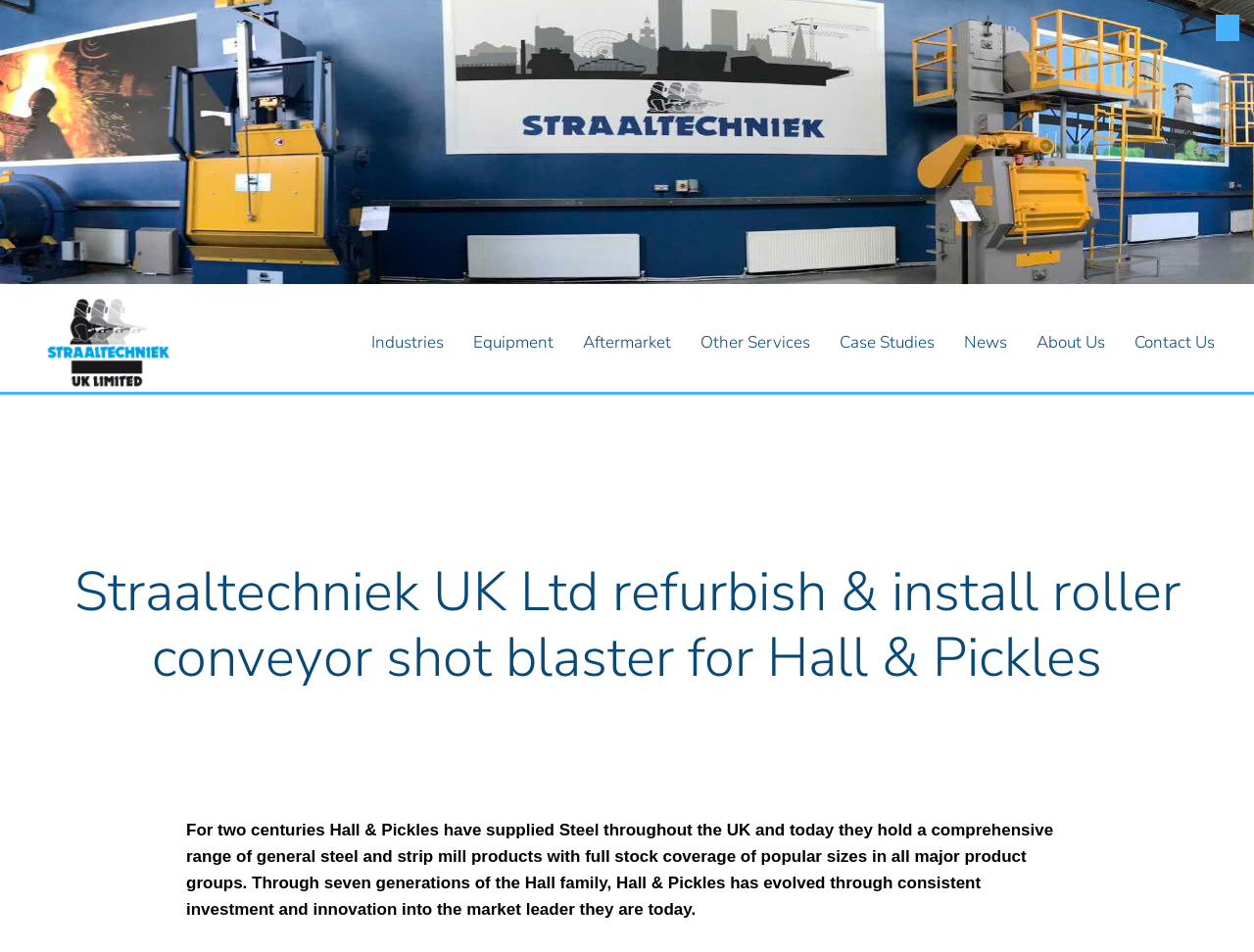Can you pinpoint the bounding box coordinates for the clickable element required for this instruction: "Read Case Studies"? The coordinates should be four float numbers between 0 and 1, i.e., [left, top, right, bottom].

[0.67, 0.309, 0.745, 0.412]